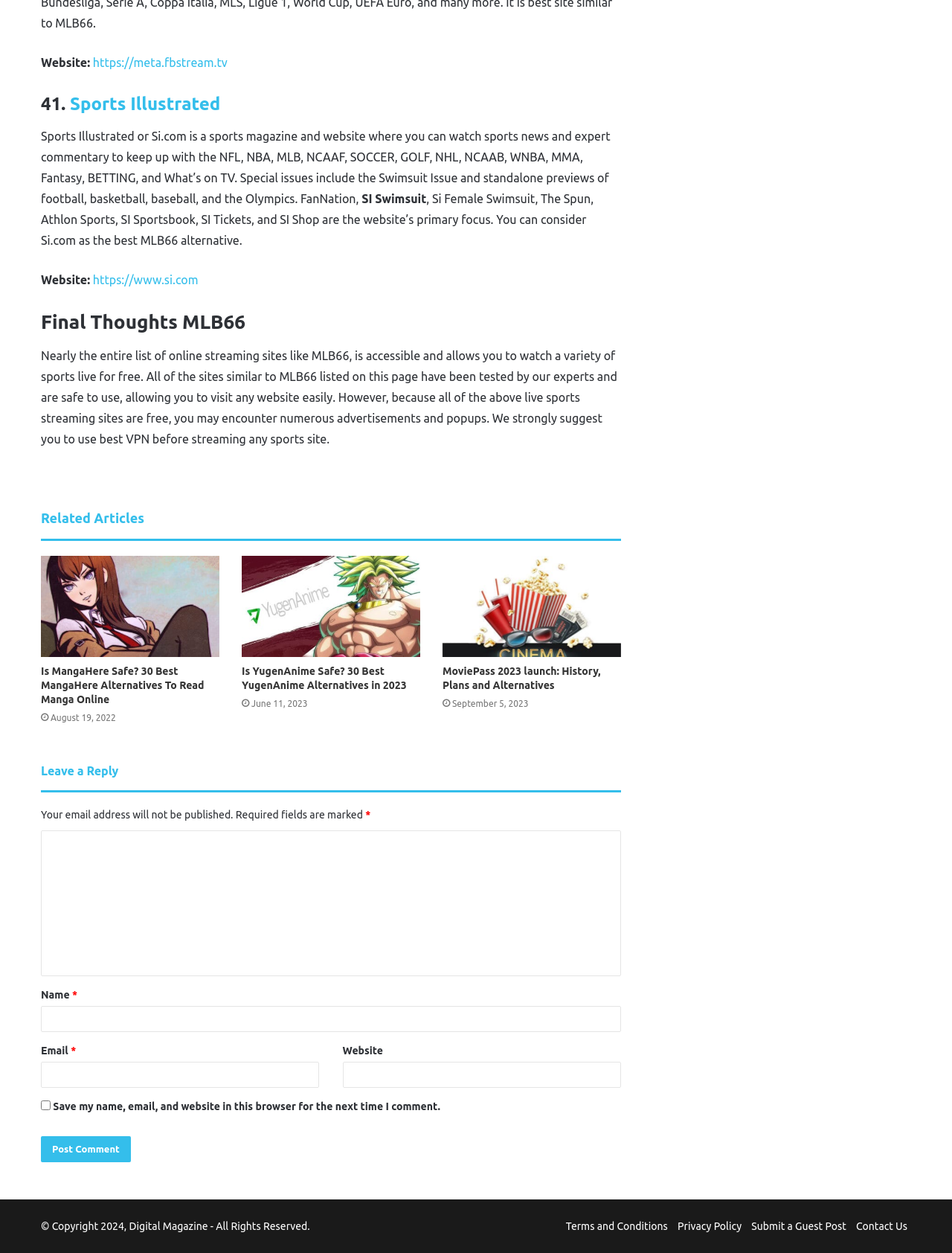Pinpoint the bounding box coordinates of the element to be clicked to execute the instruction: "Visit the SI Swimsuit website".

[0.38, 0.153, 0.448, 0.164]